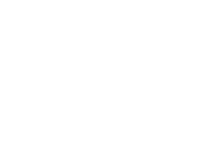Outline with detail what the image portrays.

The image features the logo of "Beanie Yogini," which embodies the spirit of fun and mindfulness associated with children’s yoga classes, kids’ parties, and mindfulness training. Designed to appeal to both children and their parents, the logo reflects a playful and nurturing atmosphere that promotes yoga as a joyful and beneficial practice for young individuals. The vibrant design is likely intended to capture the attention of kids, making yoga accessible and engaging. This emphasizes the mission of the Beanie Yogini program, which is to provide a safe and enjoyable environment where children can explore yoga and its positive effects on their overall well-being.